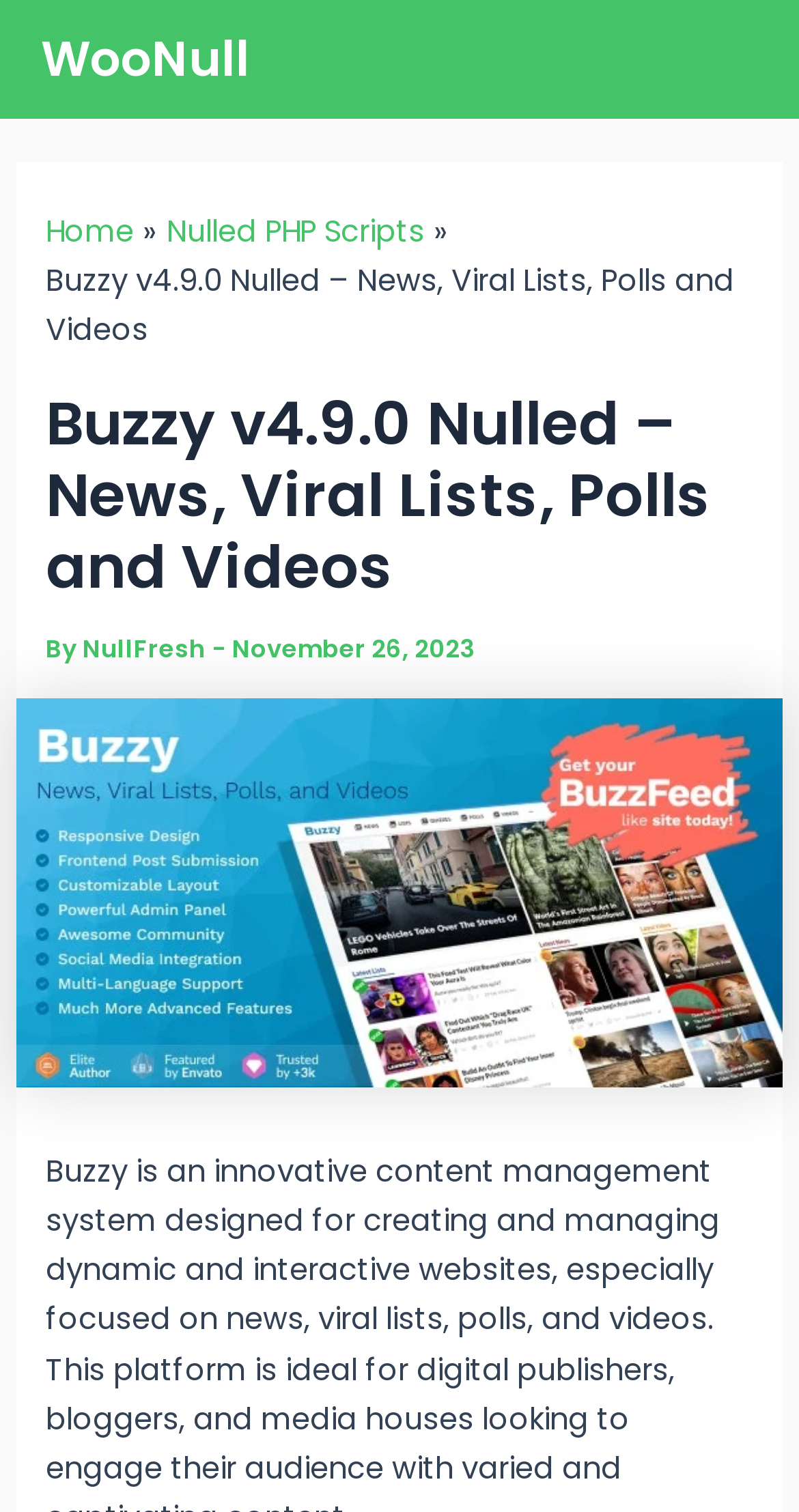Use a single word or phrase to answer the following:
What type of content can be created with Buzzy?

News, Viral Lists, Polls and Videos